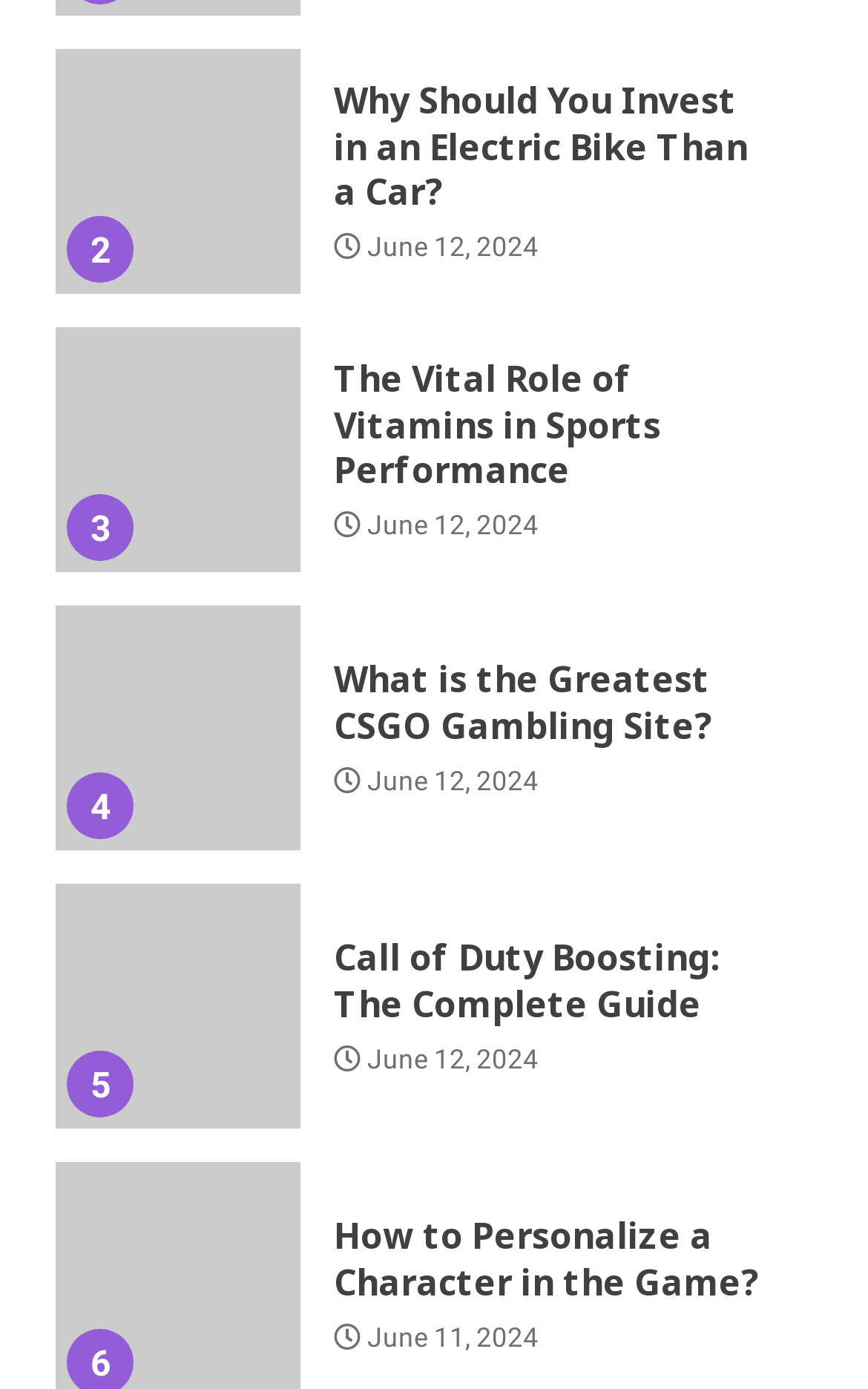Give a short answer using one word or phrase for the question:
How many articles are on the webpage?

5